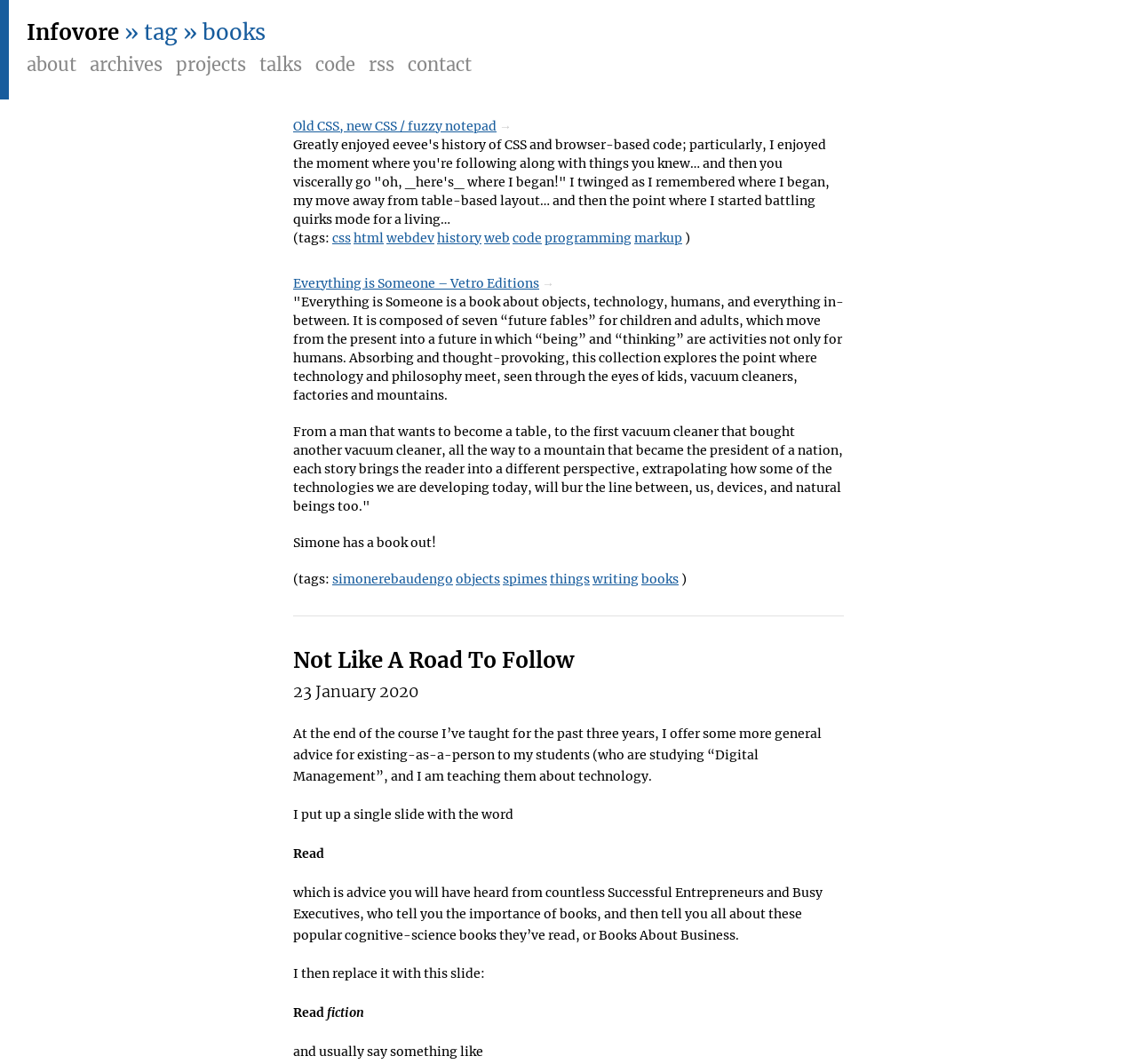Please indicate the bounding box coordinates for the clickable area to complete the following task: "Explore the 'books' tag". The coordinates should be specified as four float numbers between 0 and 1, i.e., [left, top, right, bottom].

[0.564, 0.536, 0.597, 0.551]